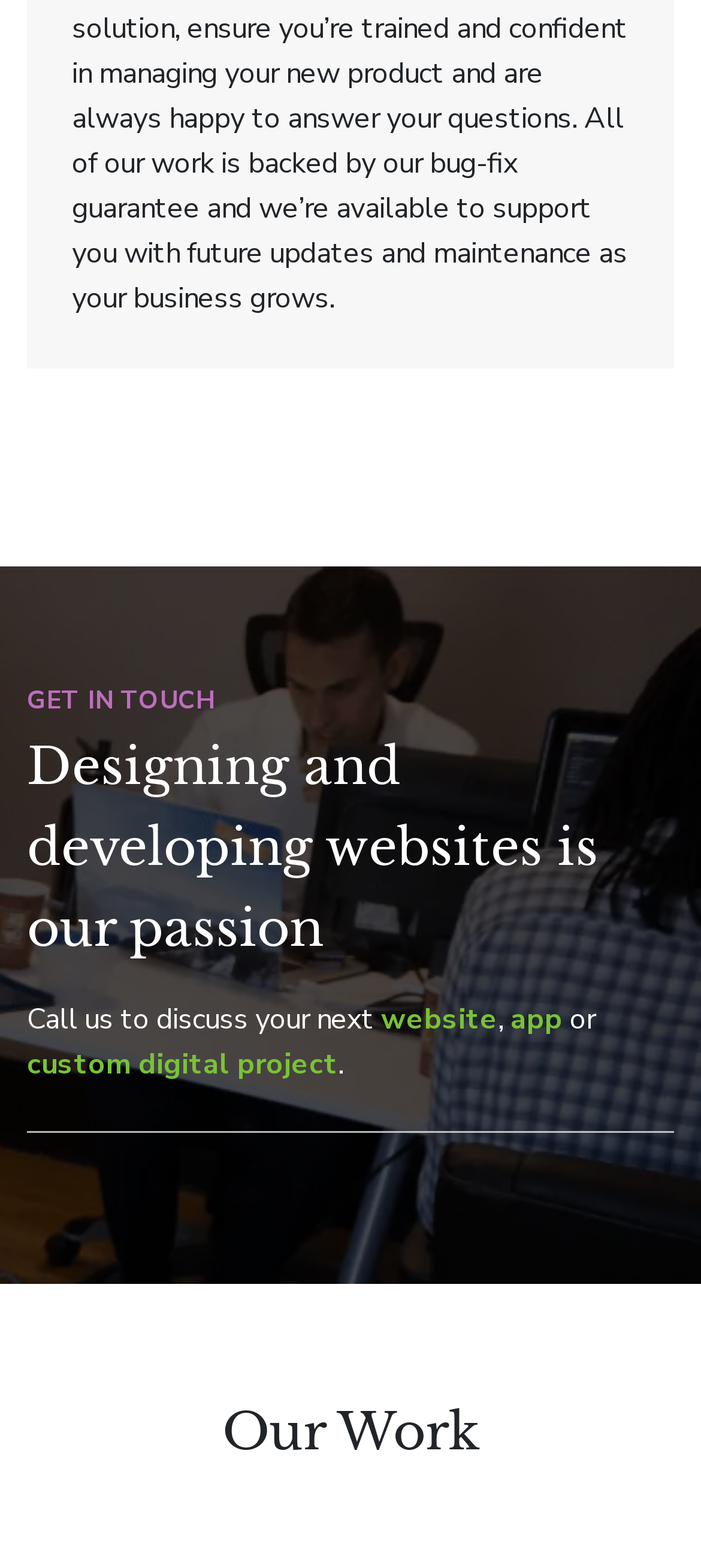What is the purpose of the 'GET IN TOUCH' text?
Using the screenshot, give a one-word or short phrase answer.

To encourage contact